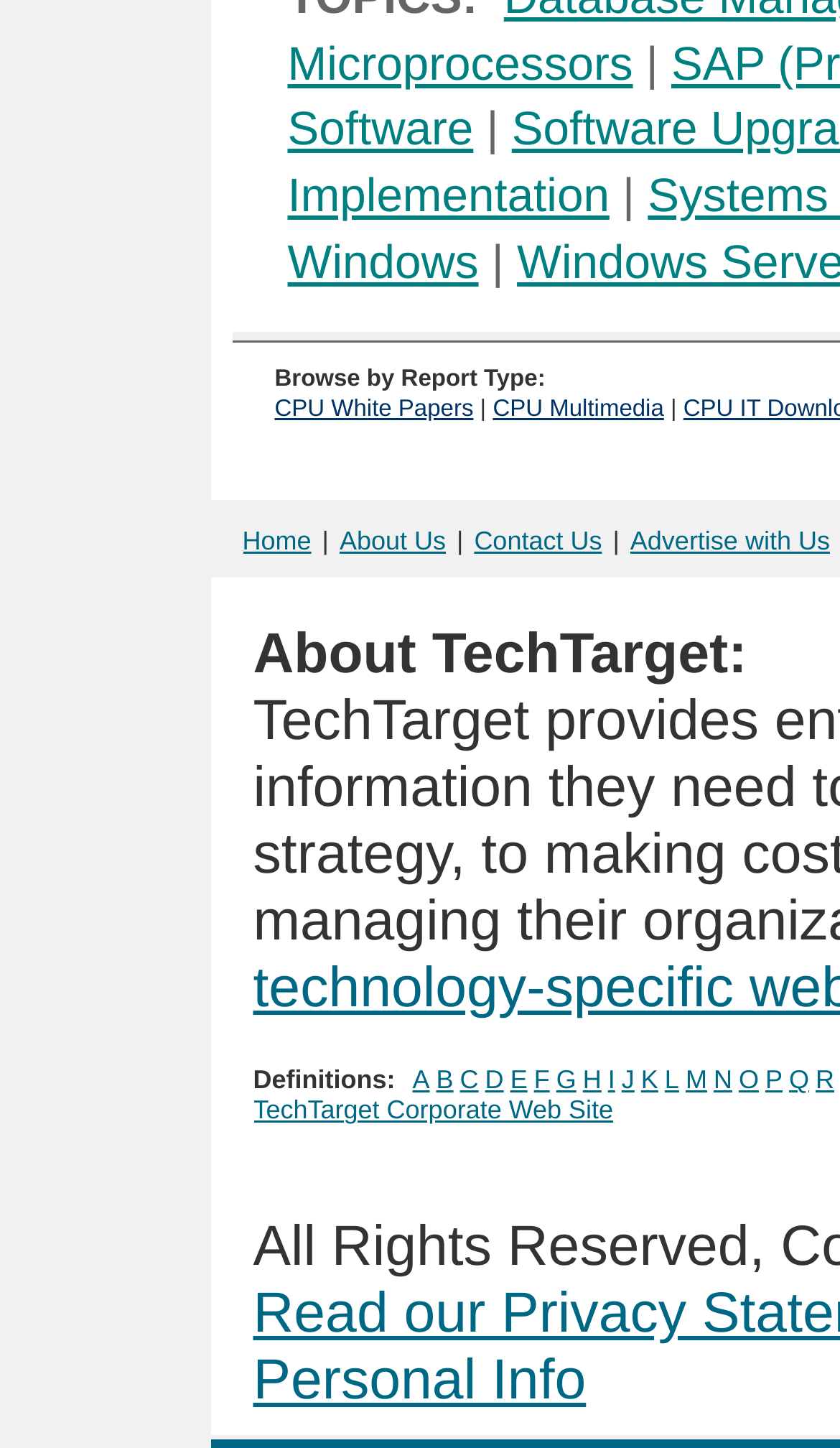Please find the bounding box coordinates for the clickable element needed to perform this instruction: "View definitions starting with letter A".

[0.491, 0.736, 0.512, 0.756]